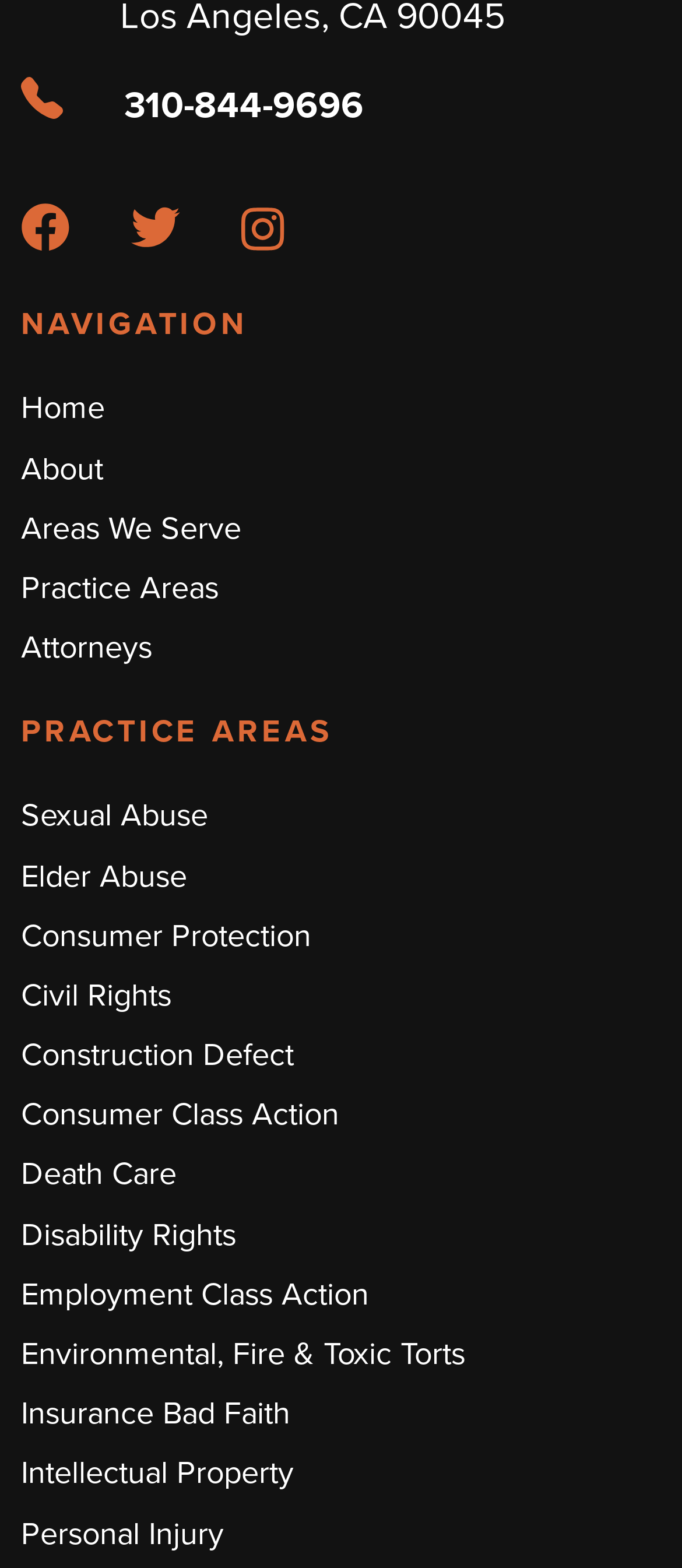Identify the bounding box for the UI element described as: "Intellectual Property". Ensure the coordinates are four float numbers between 0 and 1, formatted as [left, top, right, bottom].

[0.031, 0.925, 0.431, 0.954]